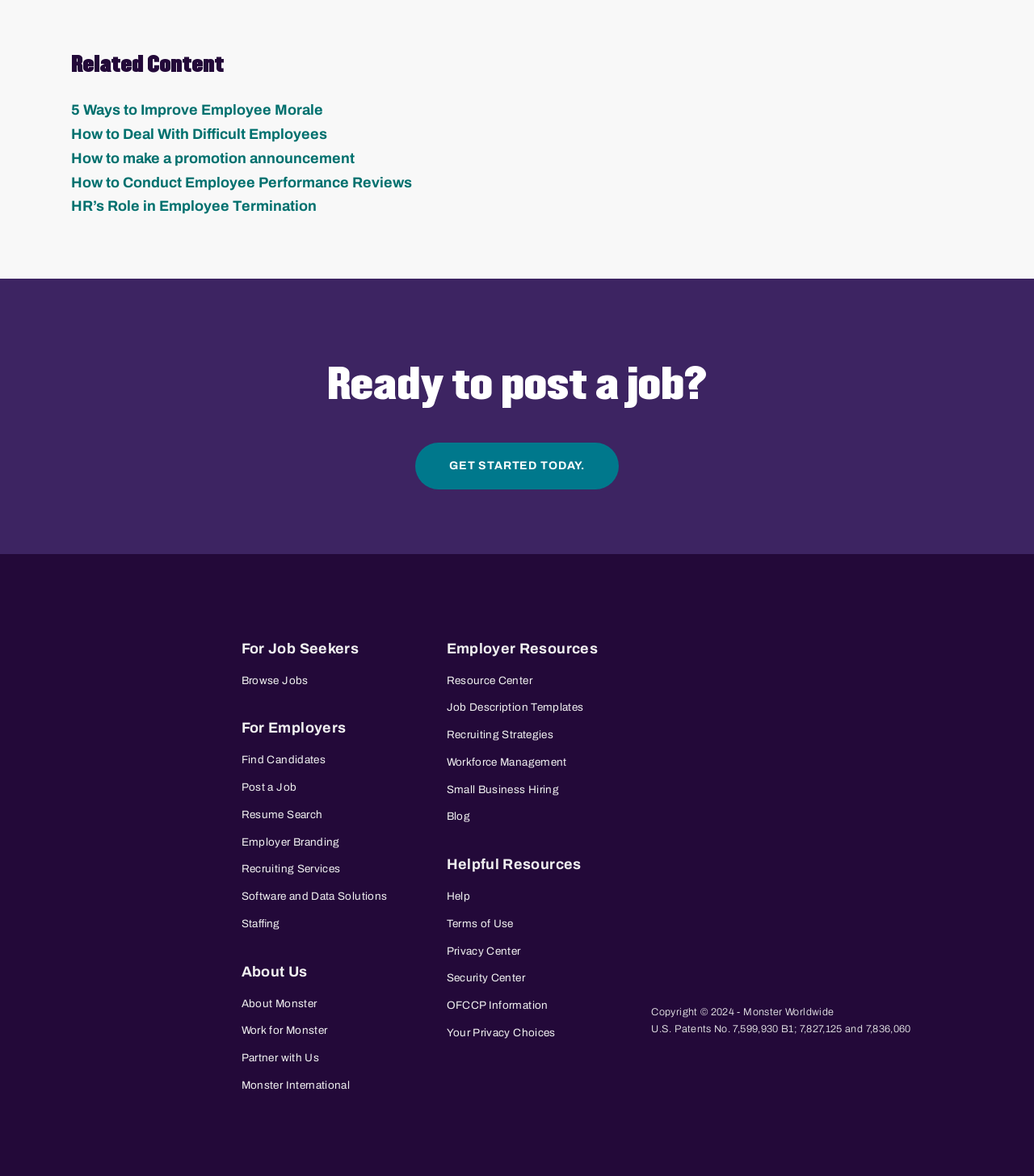Please answer the following question using a single word or phrase: 
What type of resources are provided in the 'Resource Center'?

Recruiting strategies